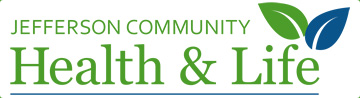Answer the question below using just one word or a short phrase: 
What is emphasized in the font of 'Health & Life'?

Boldness